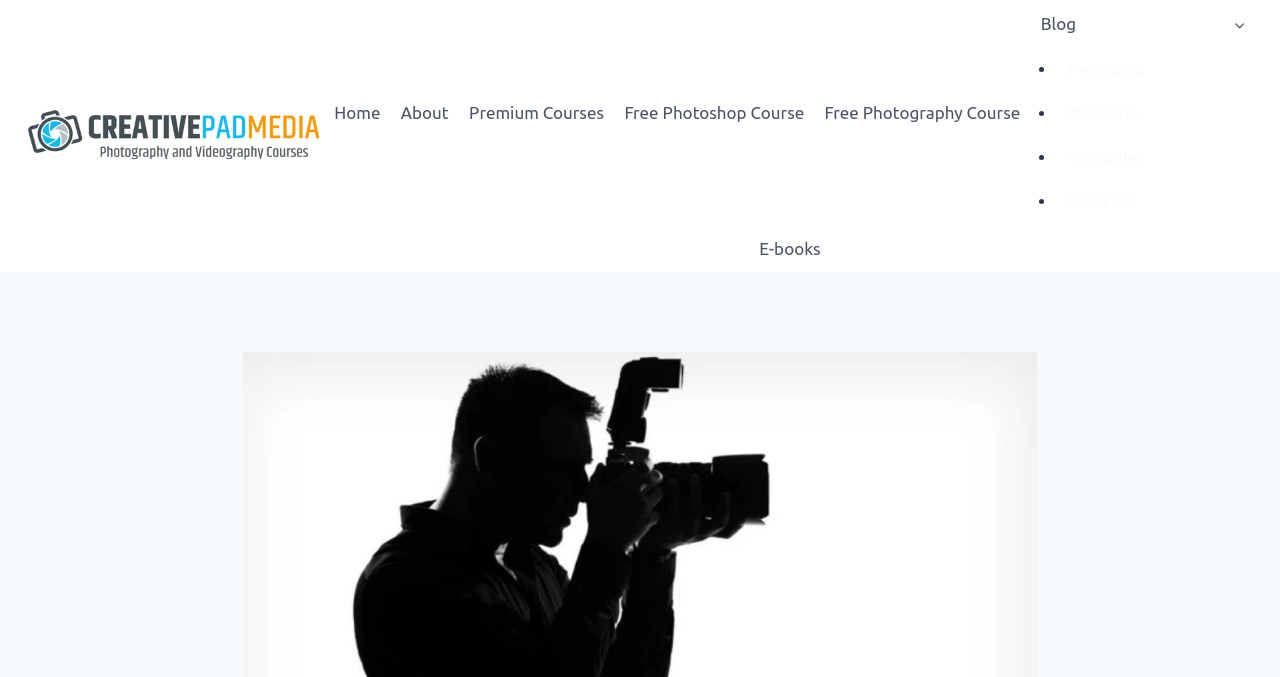Can you determine the bounding box coordinates of the area that needs to be clicked to fulfill the following instruction: "go to home page"?

[0.253, 0.131, 0.305, 0.201]